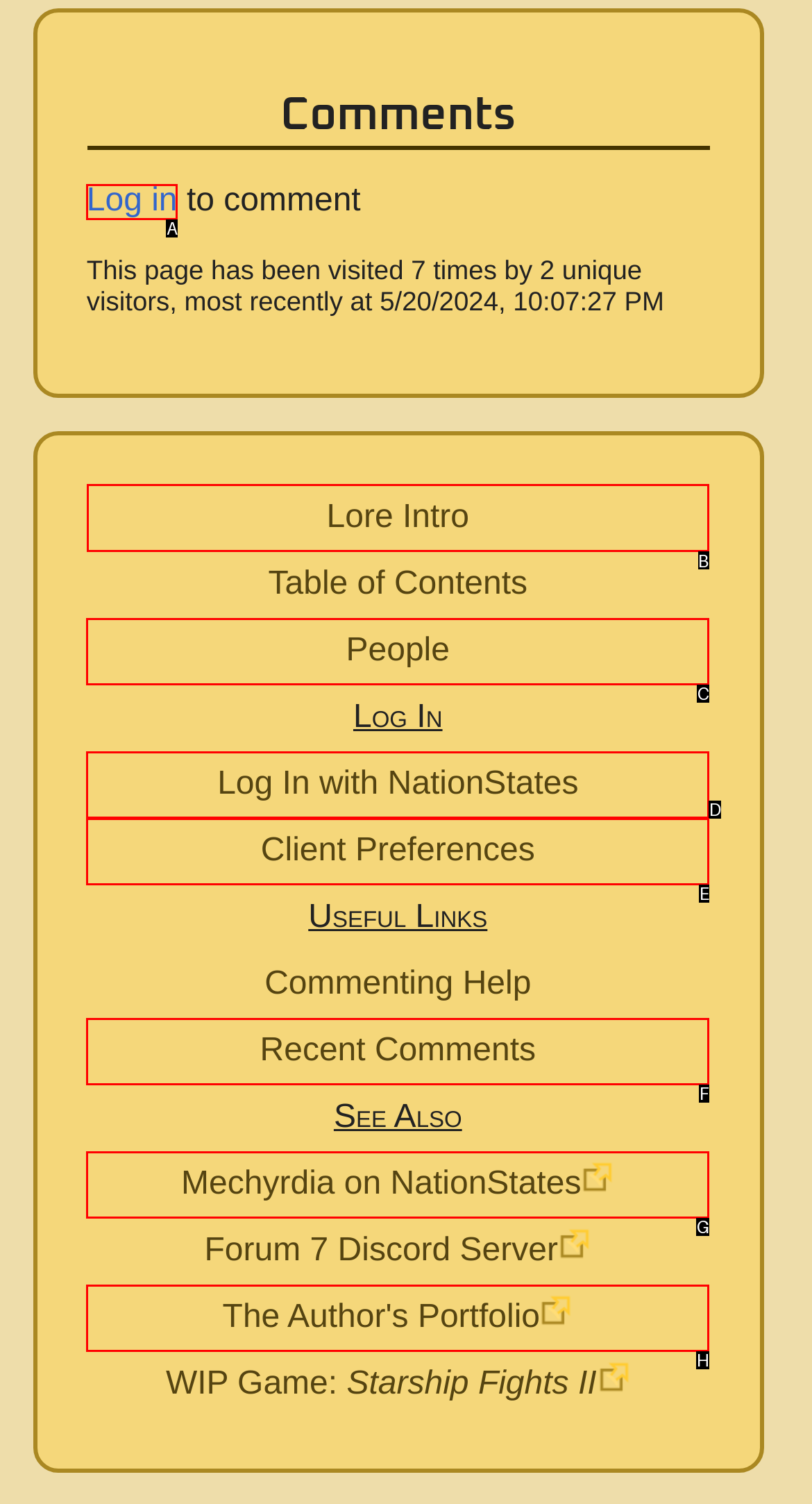Tell me which letter corresponds to the UI element that should be clicked to fulfill this instruction: Read the lore introduction
Answer using the letter of the chosen option directly.

B